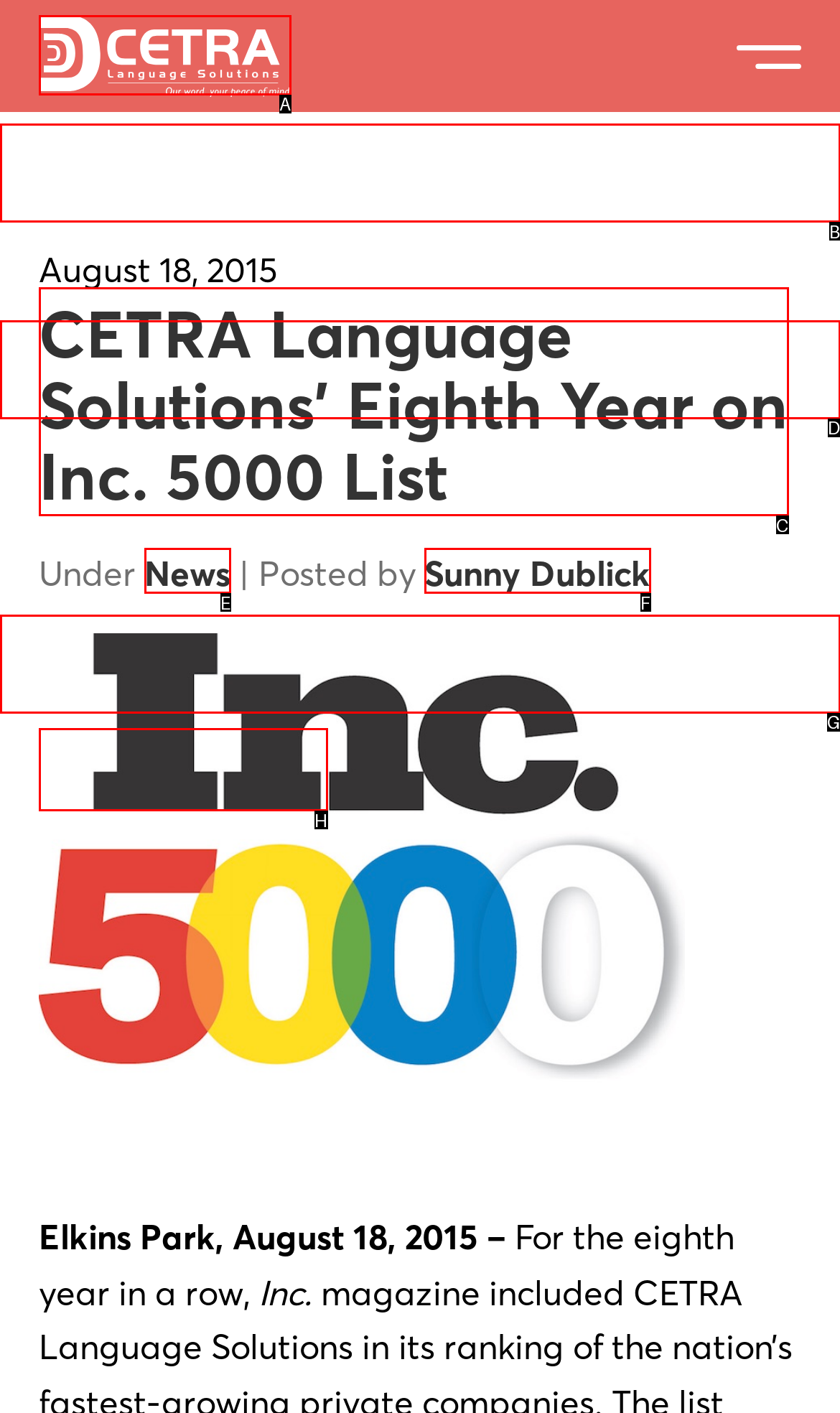Tell me which one HTML element best matches the description: parent_node: Open Menu Answer with the option's letter from the given choices directly.

A